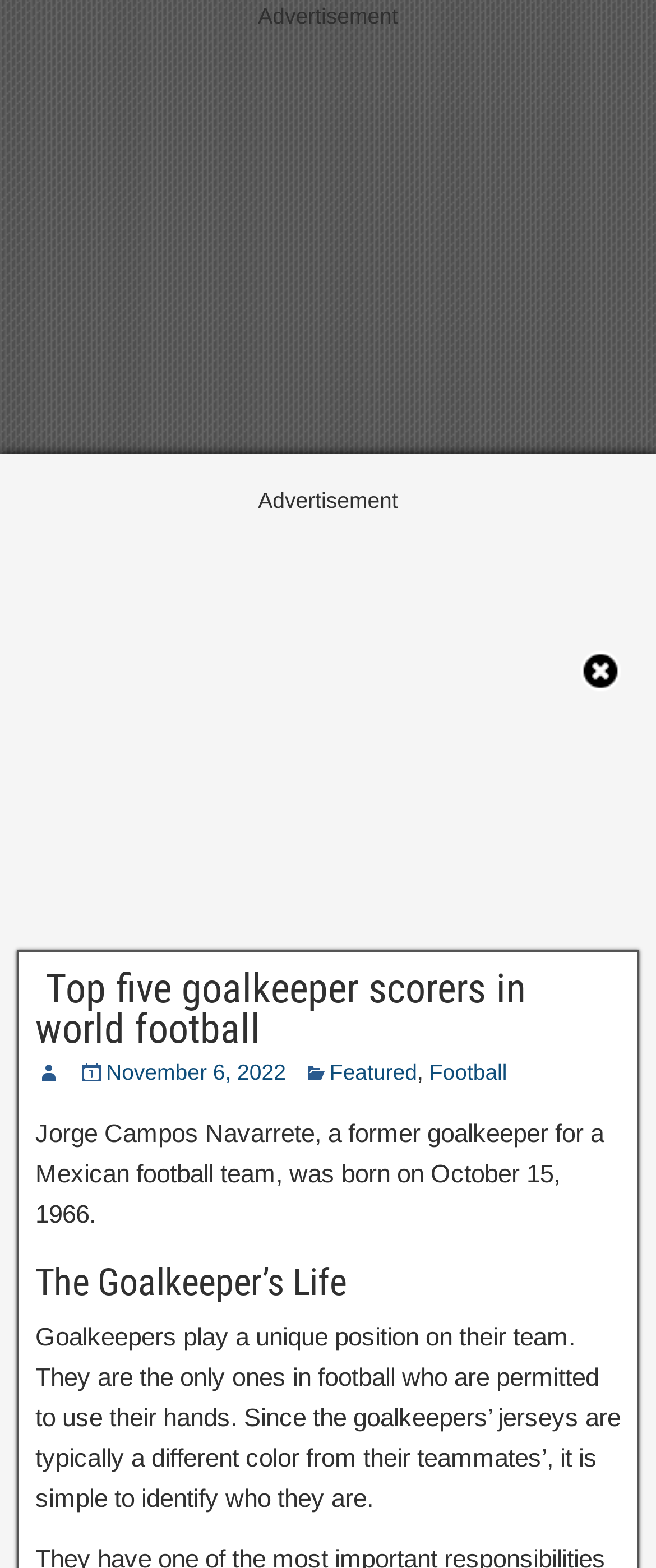Given the element description: "November 6, 2022", predict the bounding box coordinates of the UI element it refers to, using four float numbers between 0 and 1, i.e., [left, top, right, bottom].

[0.162, 0.676, 0.436, 0.692]